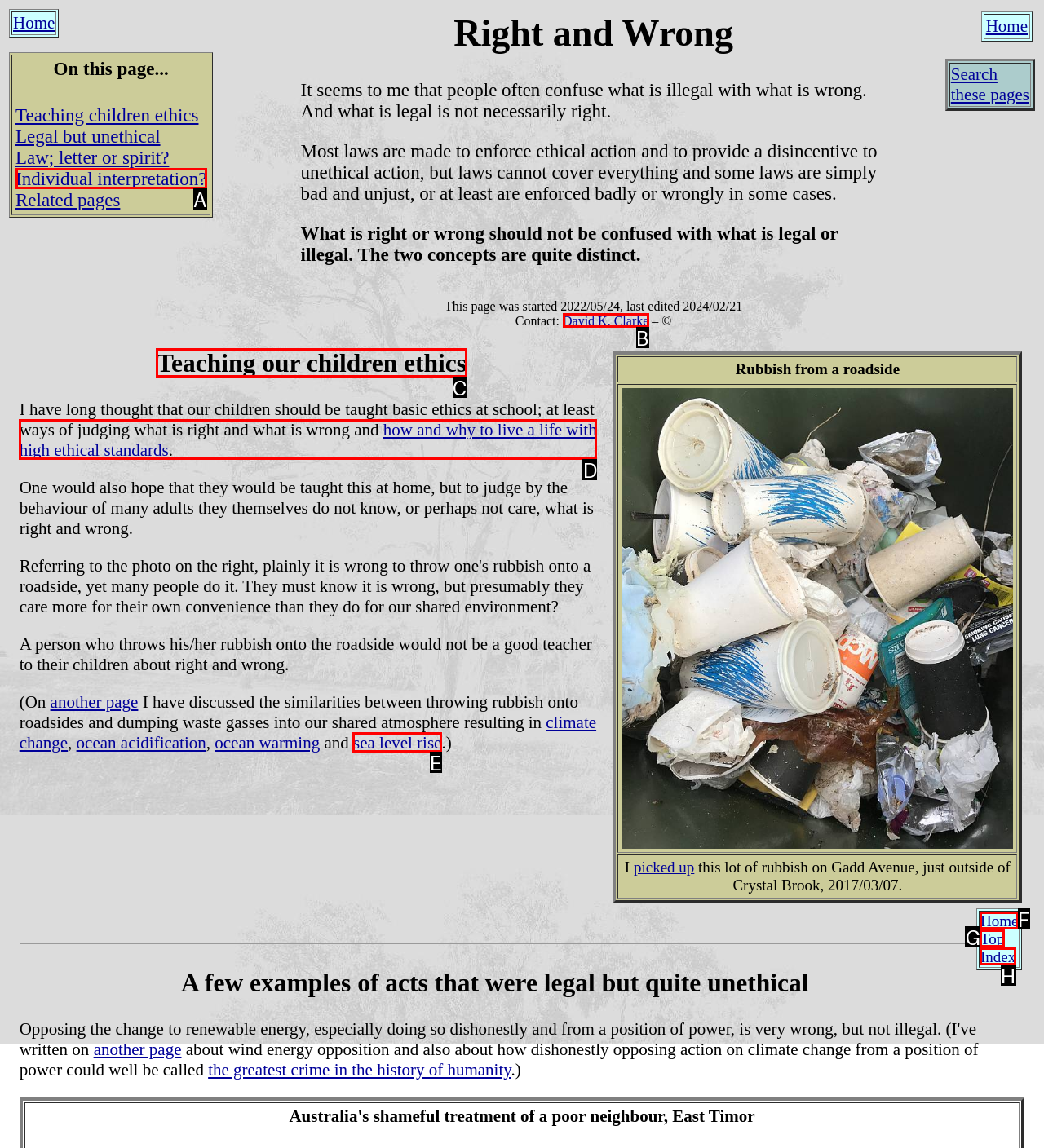Select the proper UI element to click in order to perform the following task: Go to 'Top'. Indicate your choice with the letter of the appropriate option.

G